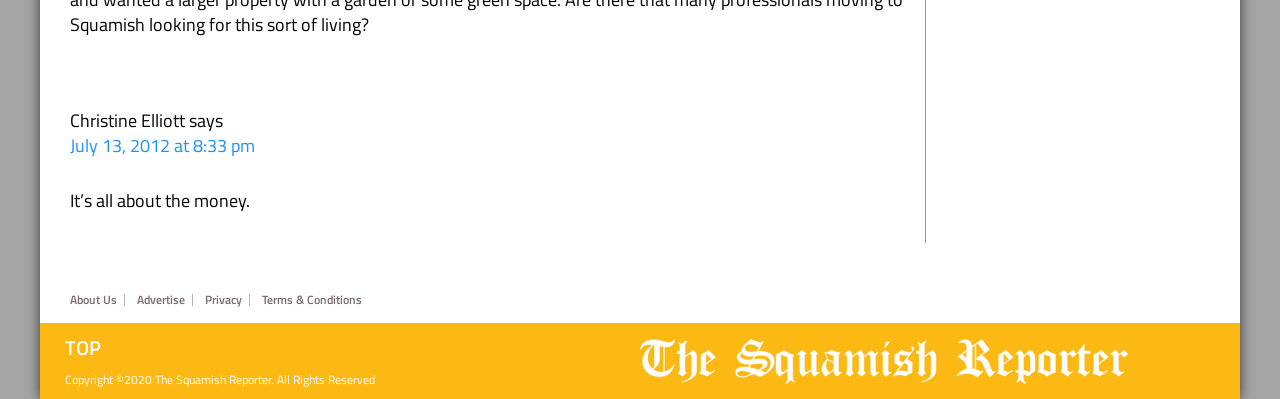Who is the author of the article?
Based on the screenshot, give a detailed explanation to answer the question.

The author of the article is mentioned in the header section of the webpage, specifically in the StaticText element with the text 'Christine Elliott'.